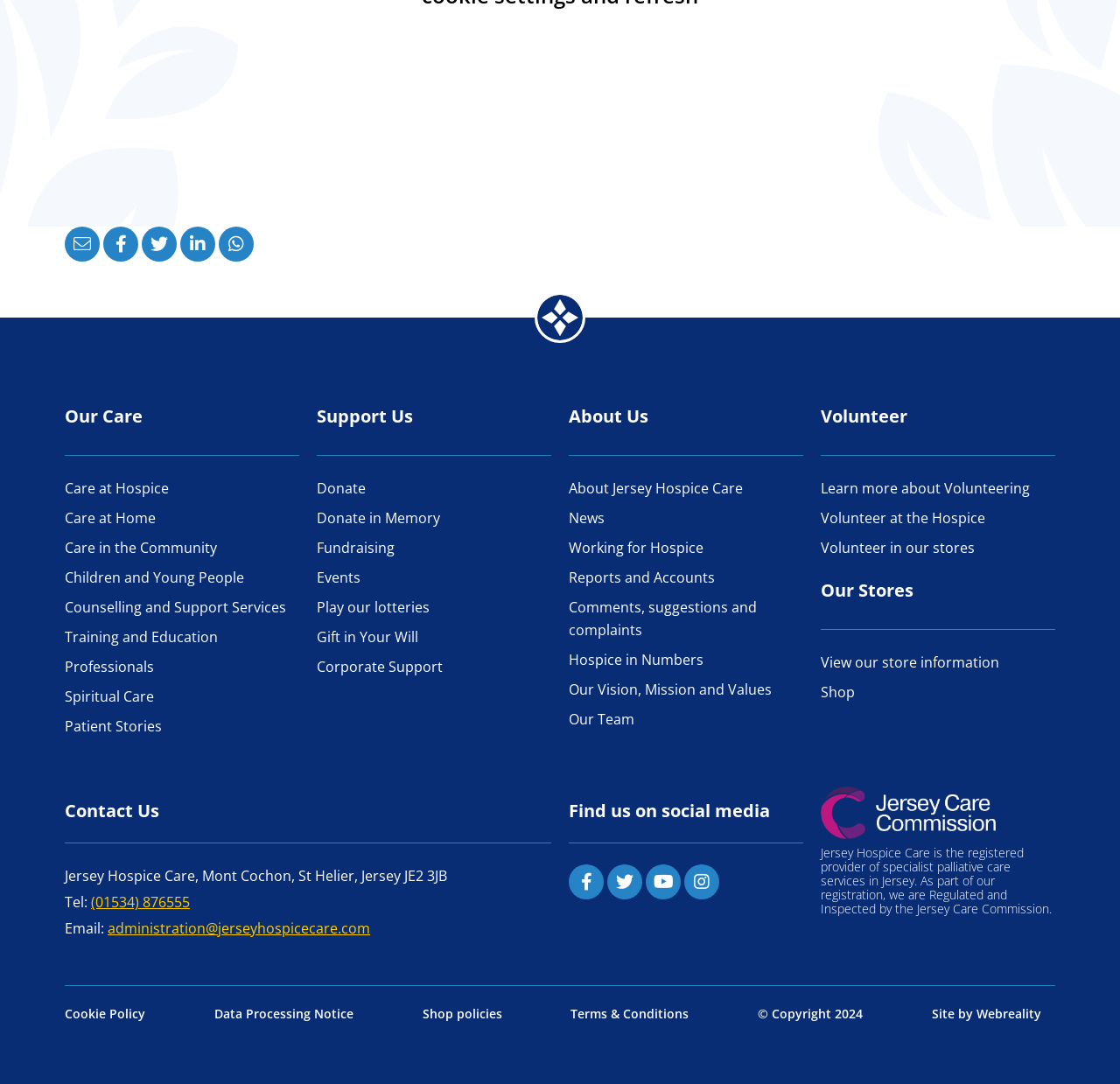Respond to the question below with a single word or phrase:
Can I volunteer with this organization?

Yes